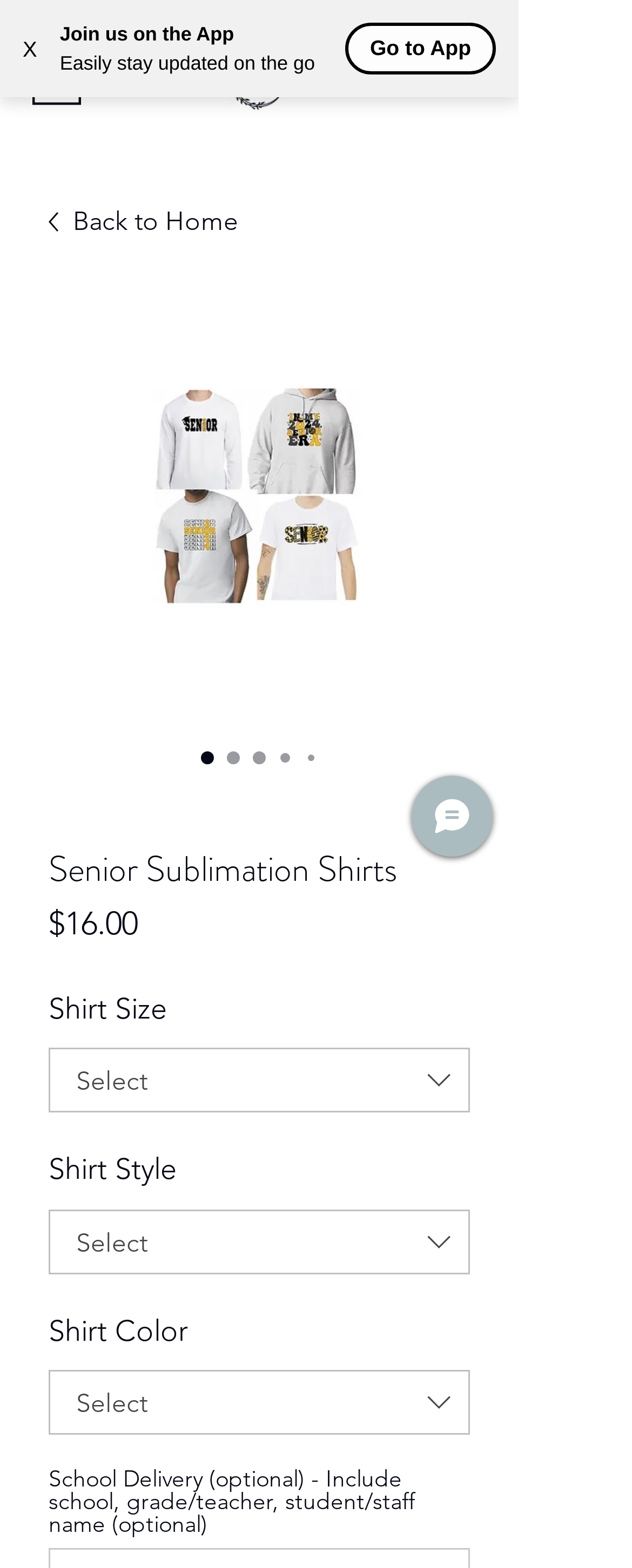Provide your answer to the question using just one word or phrase: What is the purpose of the 'School Delivery' field?

Optional school information